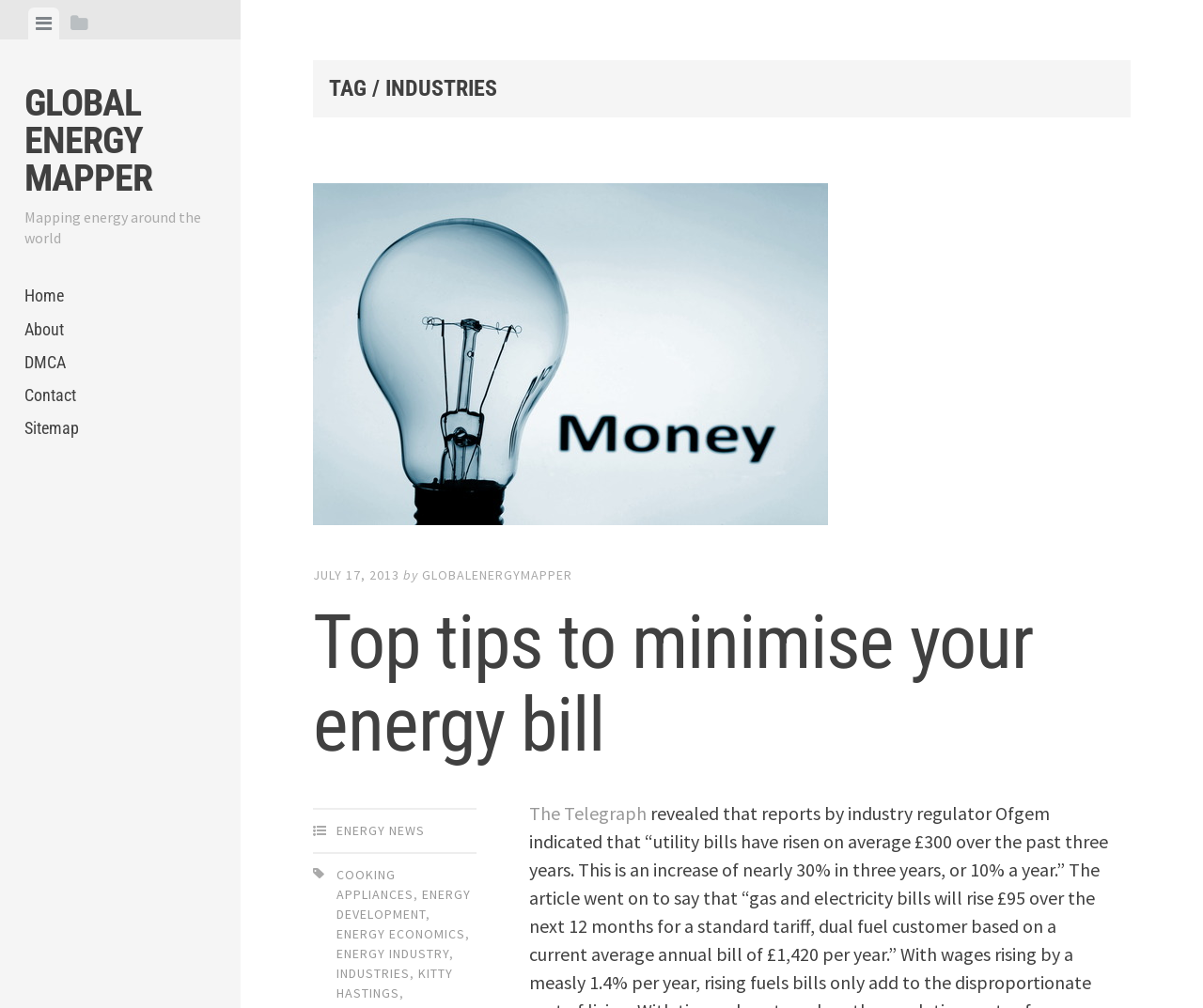What is the category of the link 'COOKING APPLIANCES'?
Provide a short answer using one word or a brief phrase based on the image.

INDUSTRIES